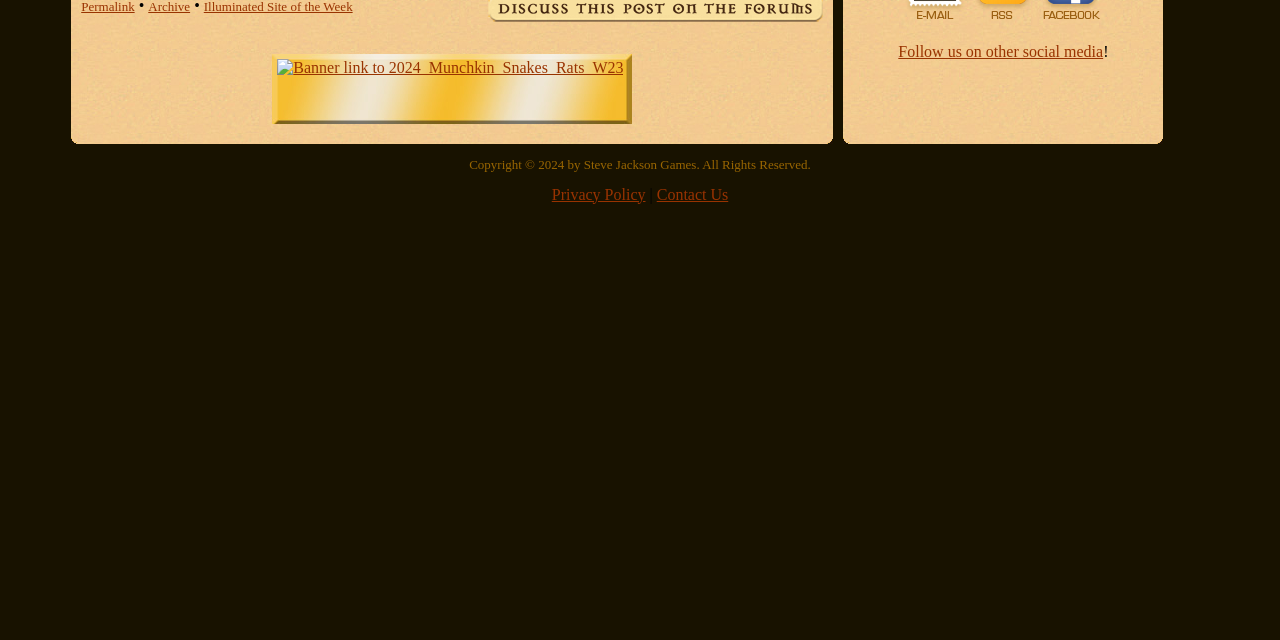Extract the bounding box for the UI element that matches this description: "Privacy Policy".

[0.431, 0.29, 0.504, 0.317]